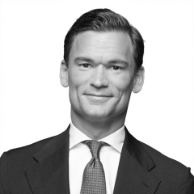Please provide a one-word or phrase answer to the question: 
What is the background color of the image?

White